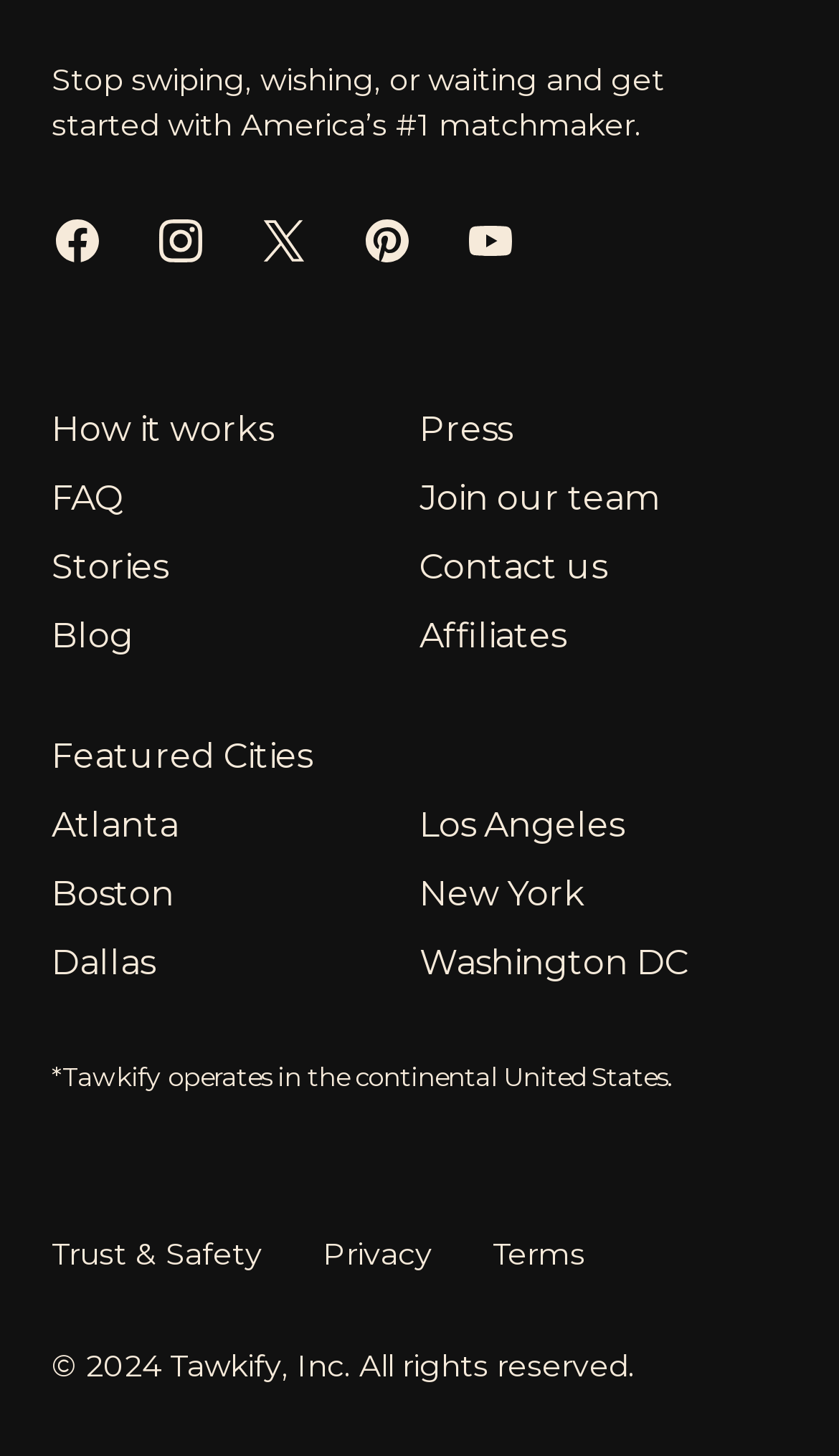Please specify the bounding box coordinates of the clickable region necessary for completing the following instruction: "Learn how it works". The coordinates must consist of four float numbers between 0 and 1, i.e., [left, top, right, bottom].

[0.062, 0.28, 0.326, 0.308]